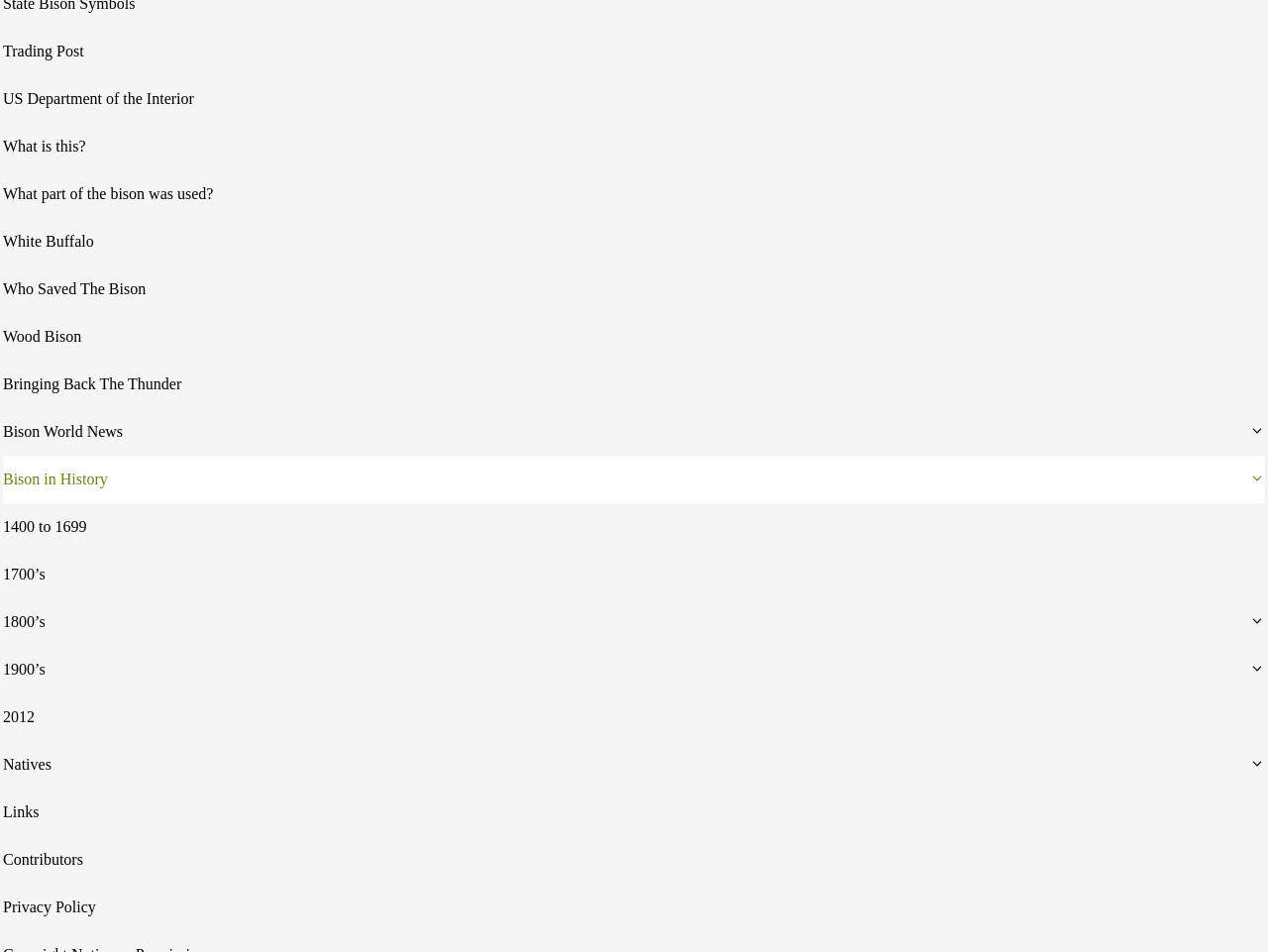Find and indicate the bounding box coordinates of the region you should select to follow the given instruction: "Click on the 'What is this?' link".

[0.002, 0.129, 0.998, 0.179]